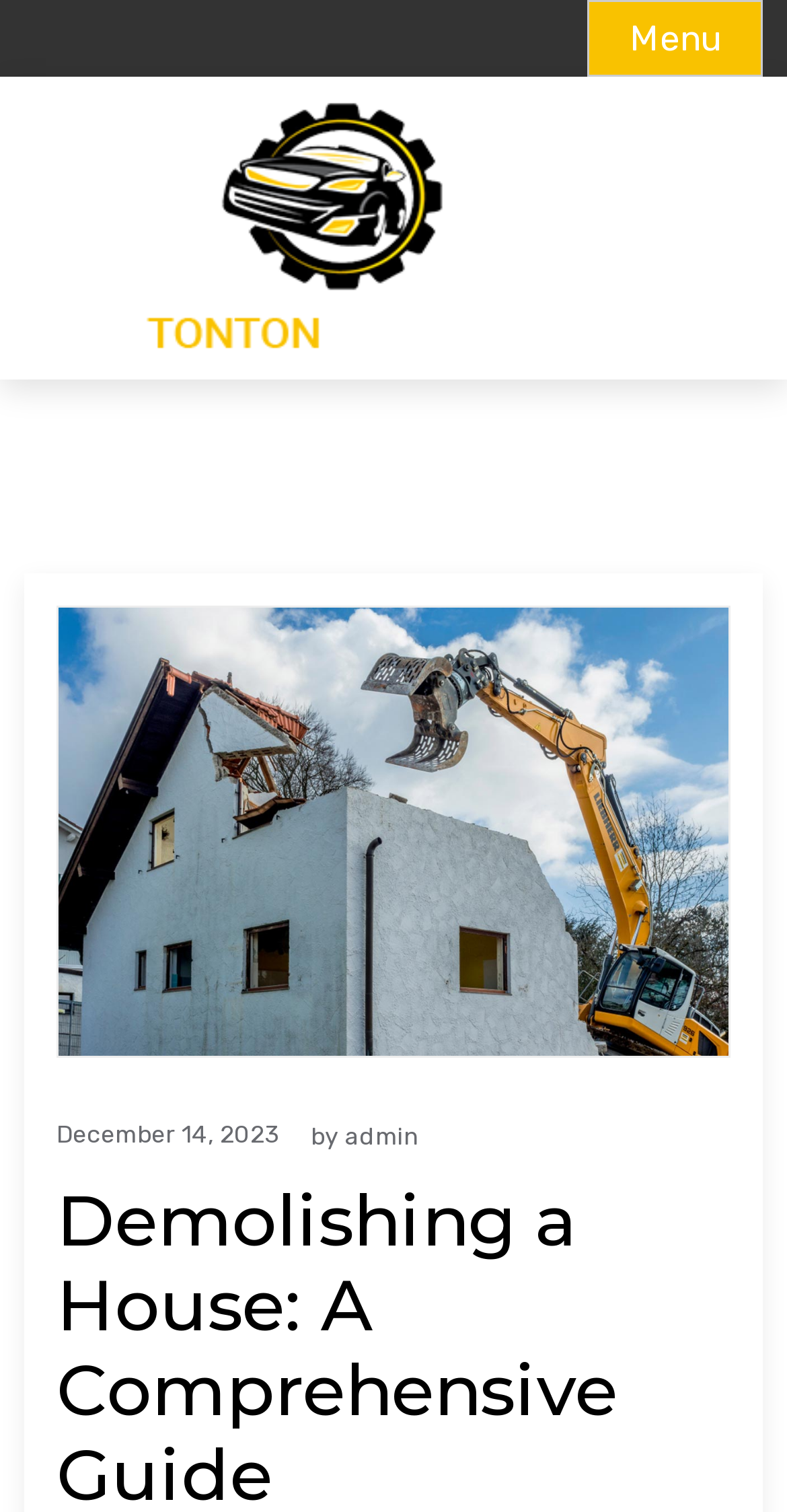Using the provided description: "aria-label="The-Logo-e1535537041544-300×159"", find the bounding box coordinates of the corresponding UI element. The output should be four float numbers between 0 and 1, in the format [left, top, right, bottom].

None